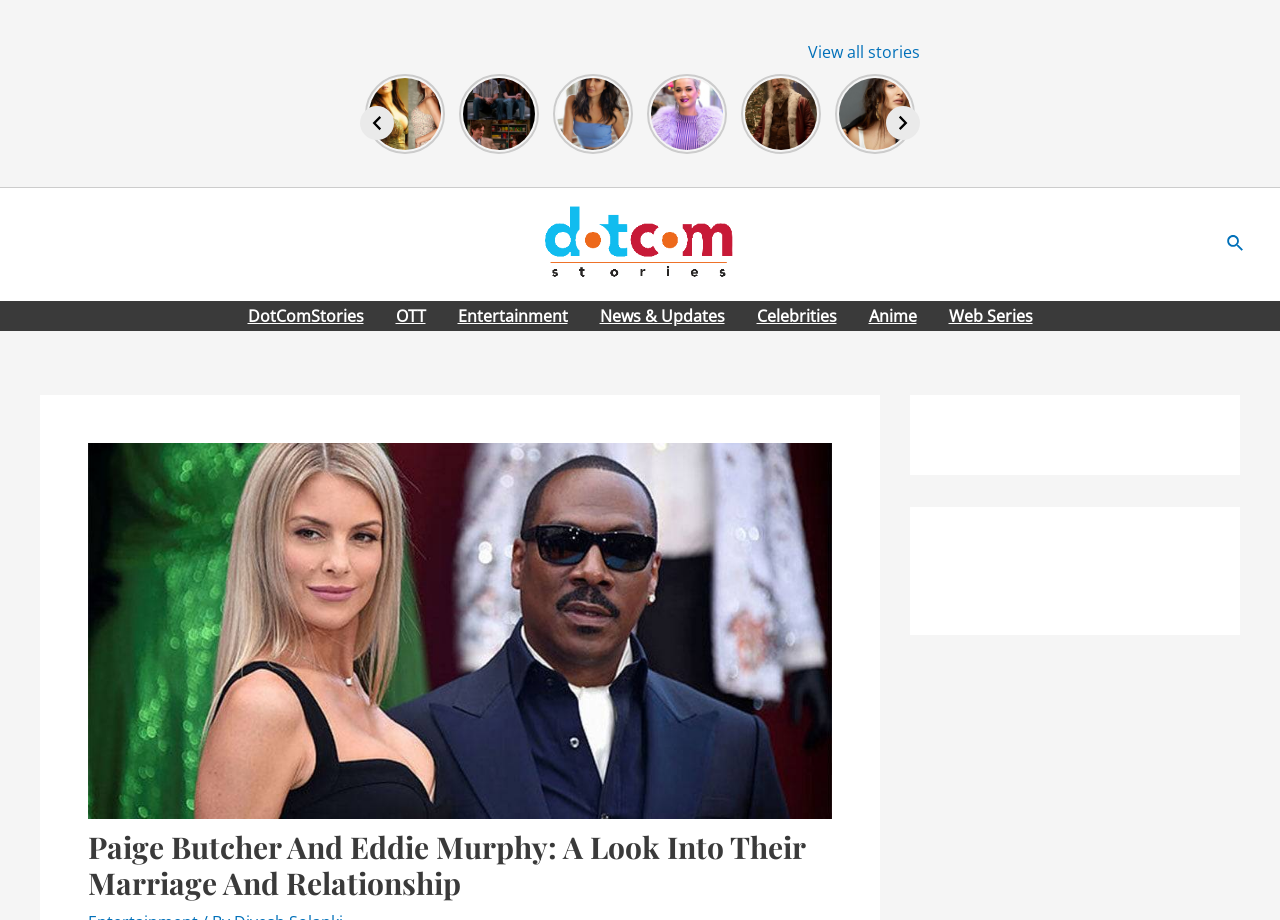Find the headline of the webpage and generate its text content.

Paige Butcher And Eddie Murphy: A Look Into Their Marriage And Relationship